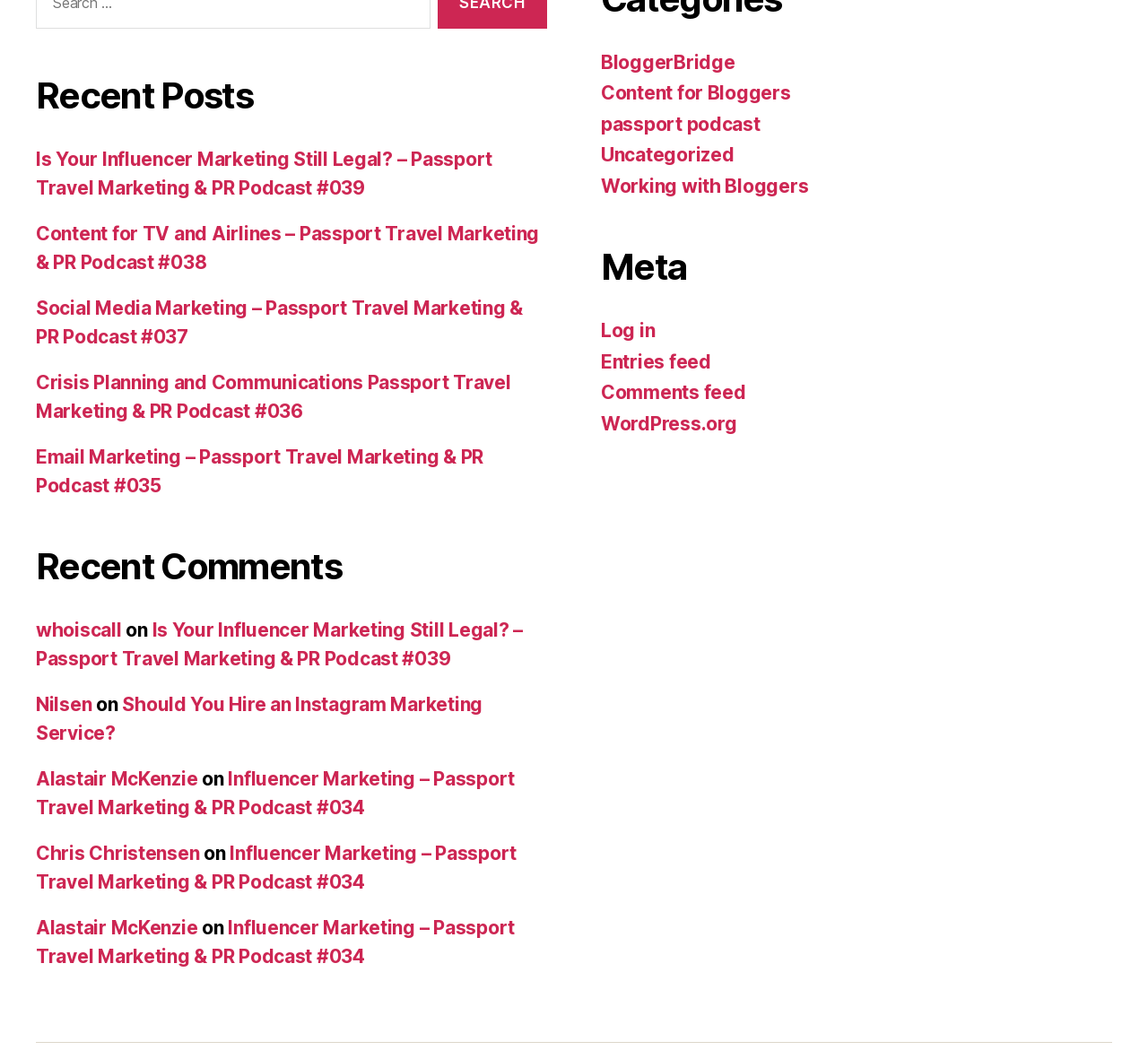Give a one-word or phrase response to the following question: What is the title of the second recent comment?

Nilsen